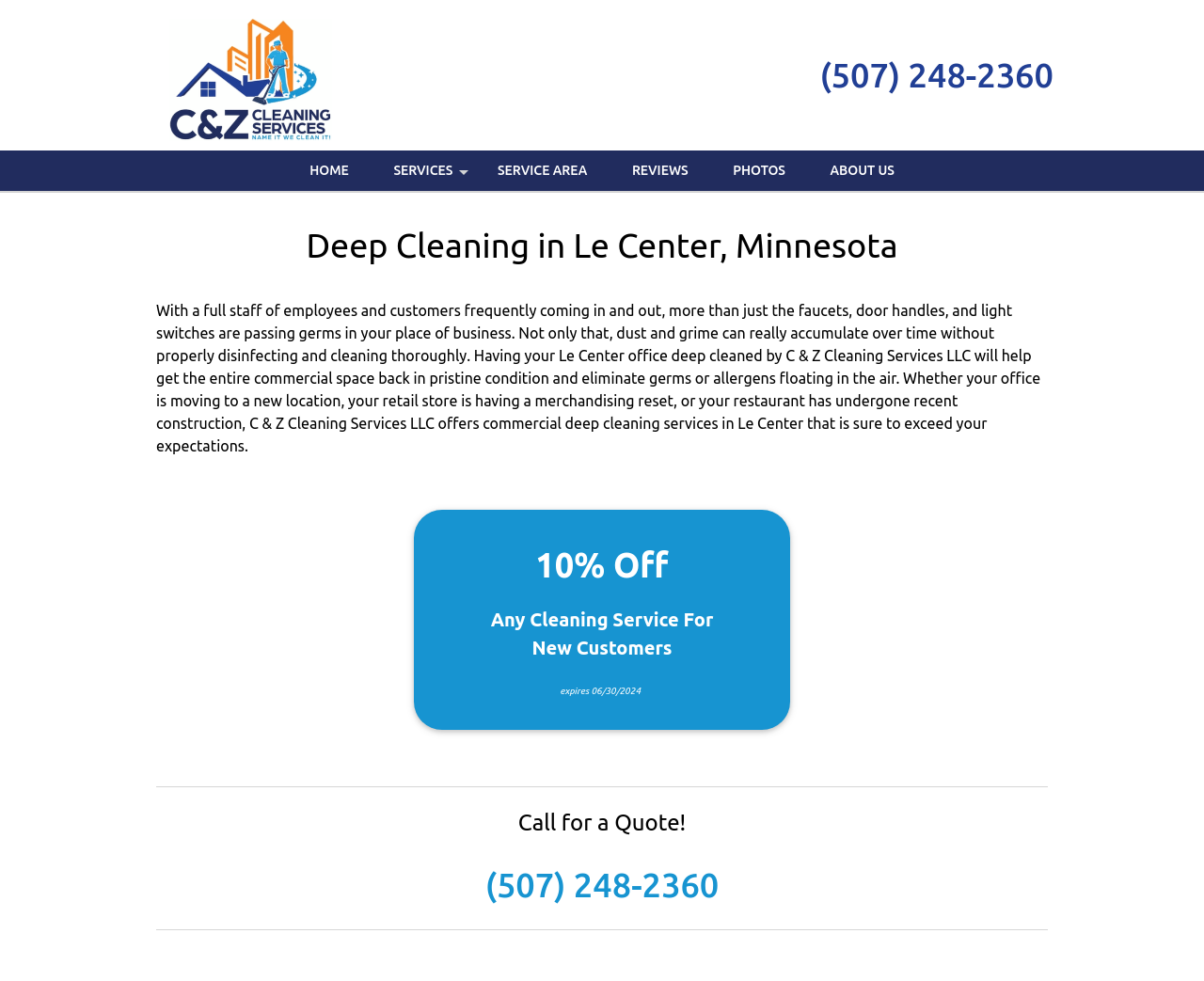Refer to the image and answer the question with as much detail as possible: What is the phone number to call for a quote?

I found the phone number by looking at the heading element that says '(507) 248-2360' and also by checking the link element that has the same text content and is located near the 'Call for a Quote!' heading.